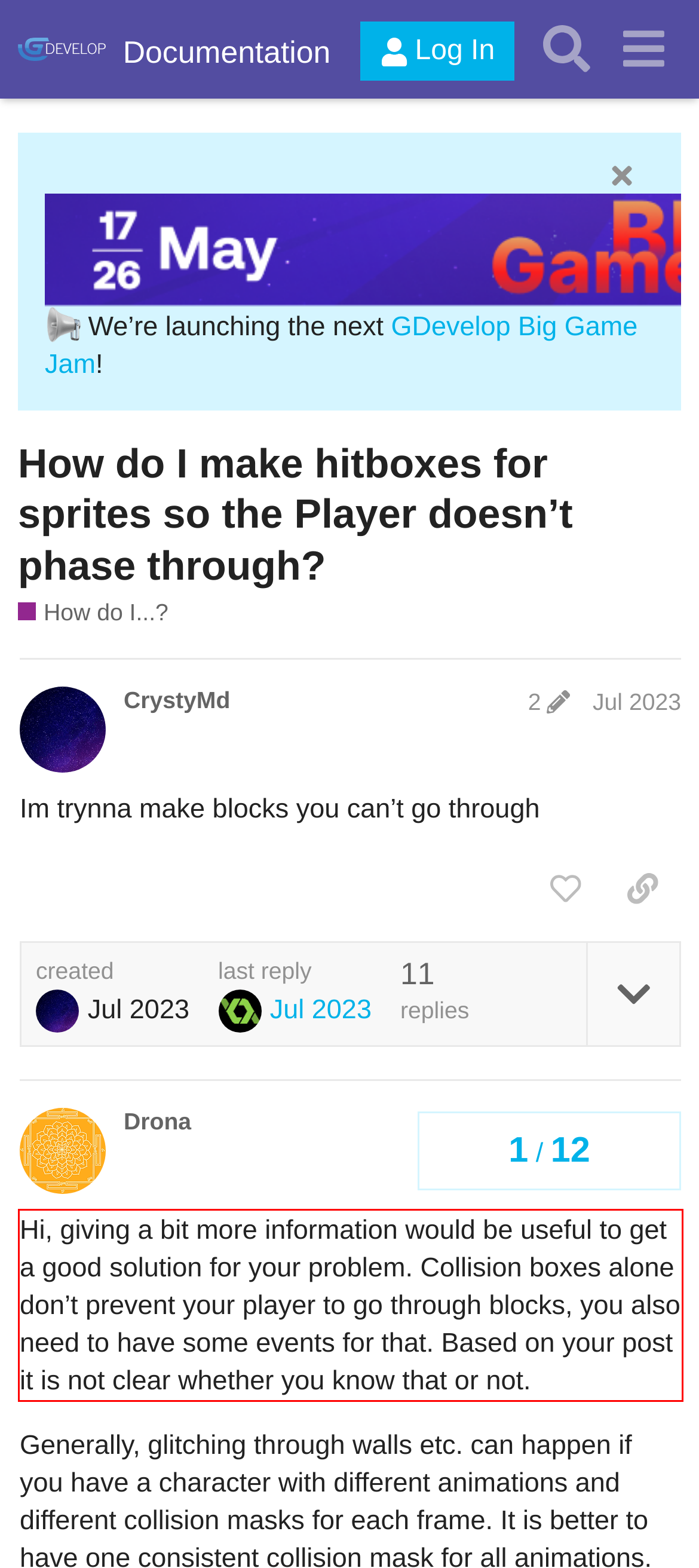With the provided screenshot of a webpage, locate the red bounding box and perform OCR to extract the text content inside it.

Hi, giving a bit more information would be useful to get a good solution for your problem. Collision boxes alone don’t prevent your player to go through blocks, you also need to have some events for that. Based on your post it is not clear whether you know that or not.